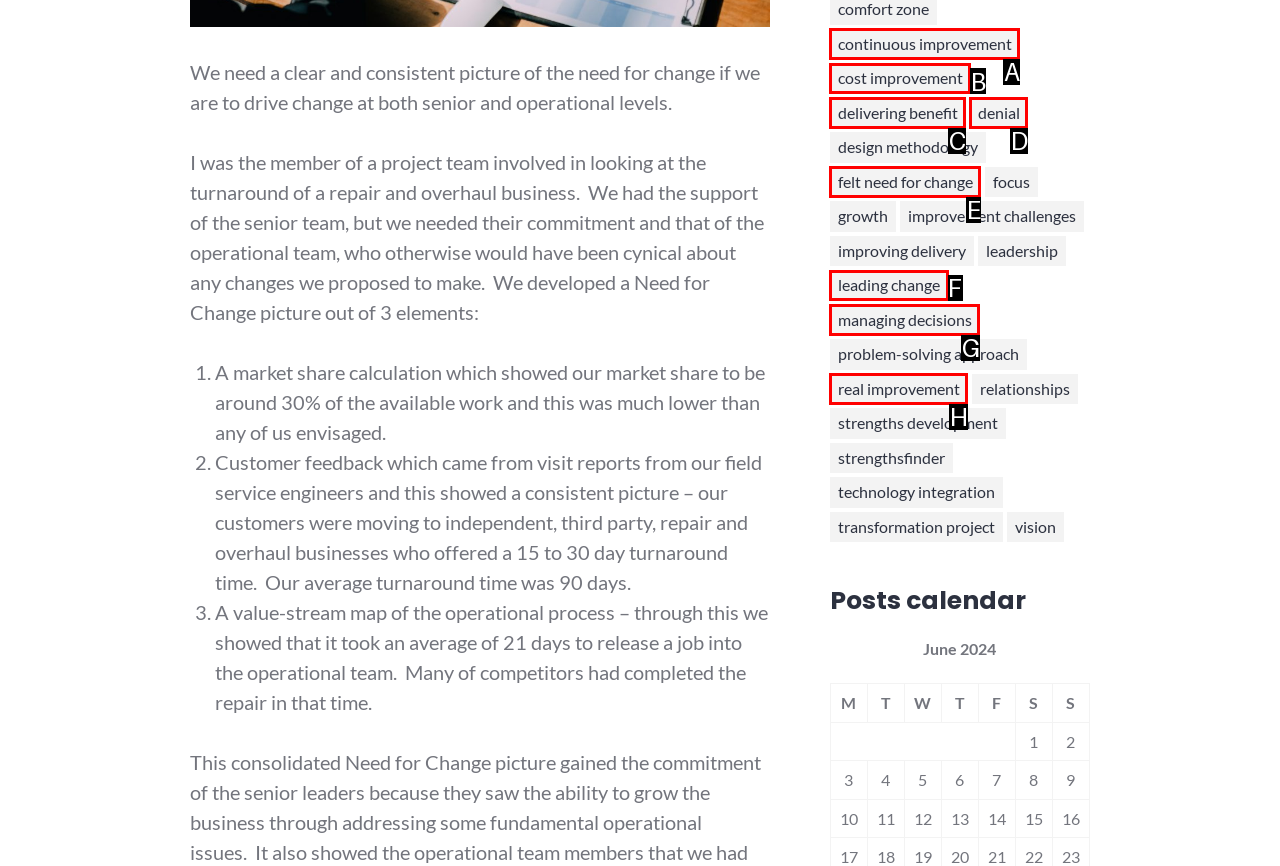Identify the correct UI element to click on to achieve the task: Click on 'leading change'. Provide the letter of the appropriate element directly from the available choices.

F